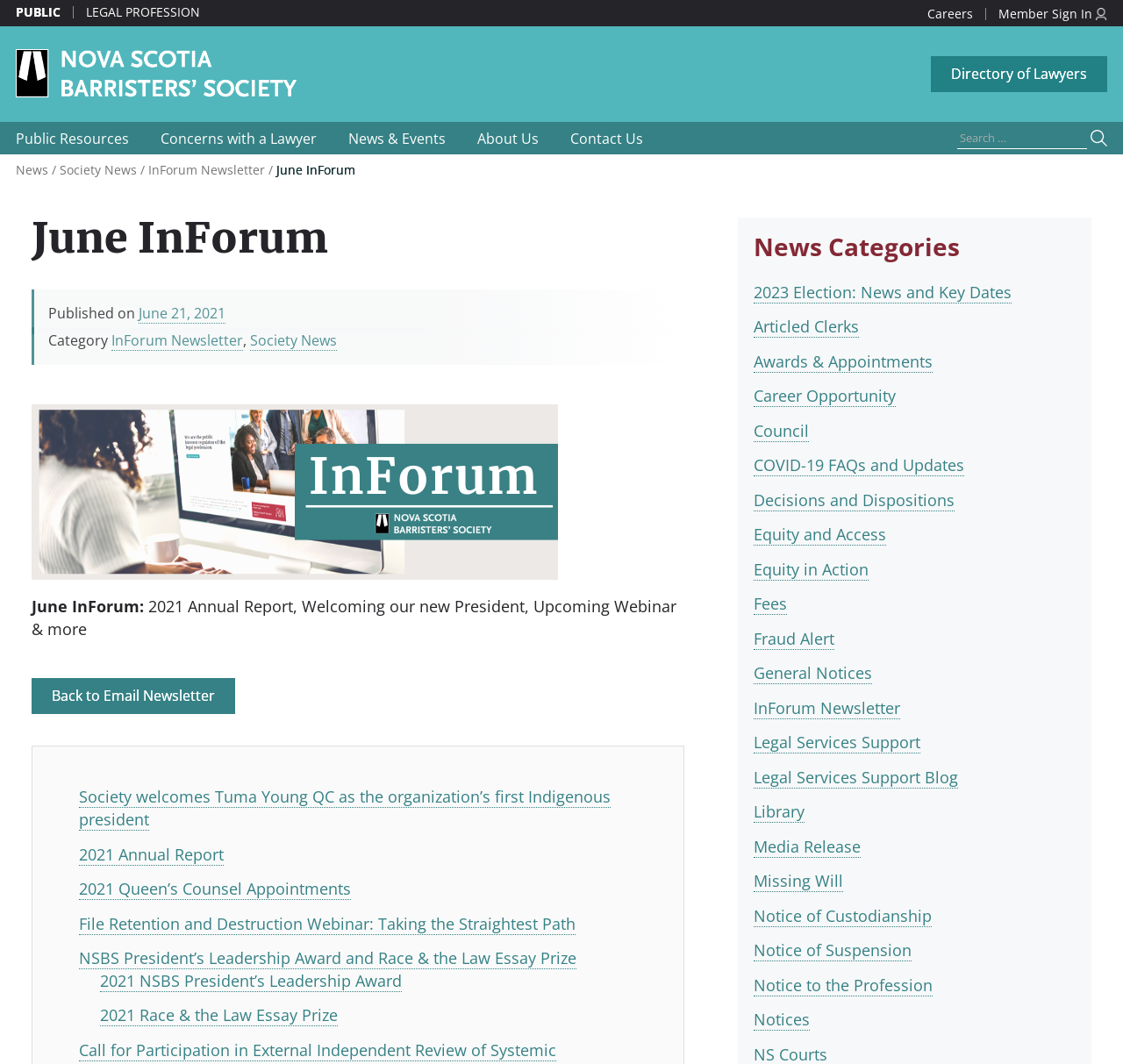What is the name of the new president?
Use the information from the image to give a detailed answer to the question.

I found the answer by looking at the link element with the text 'Society welcomes Tuma Young QC as the organization’s first Indigenous president' which suggests that the name of the new president is Tuma Young QC.